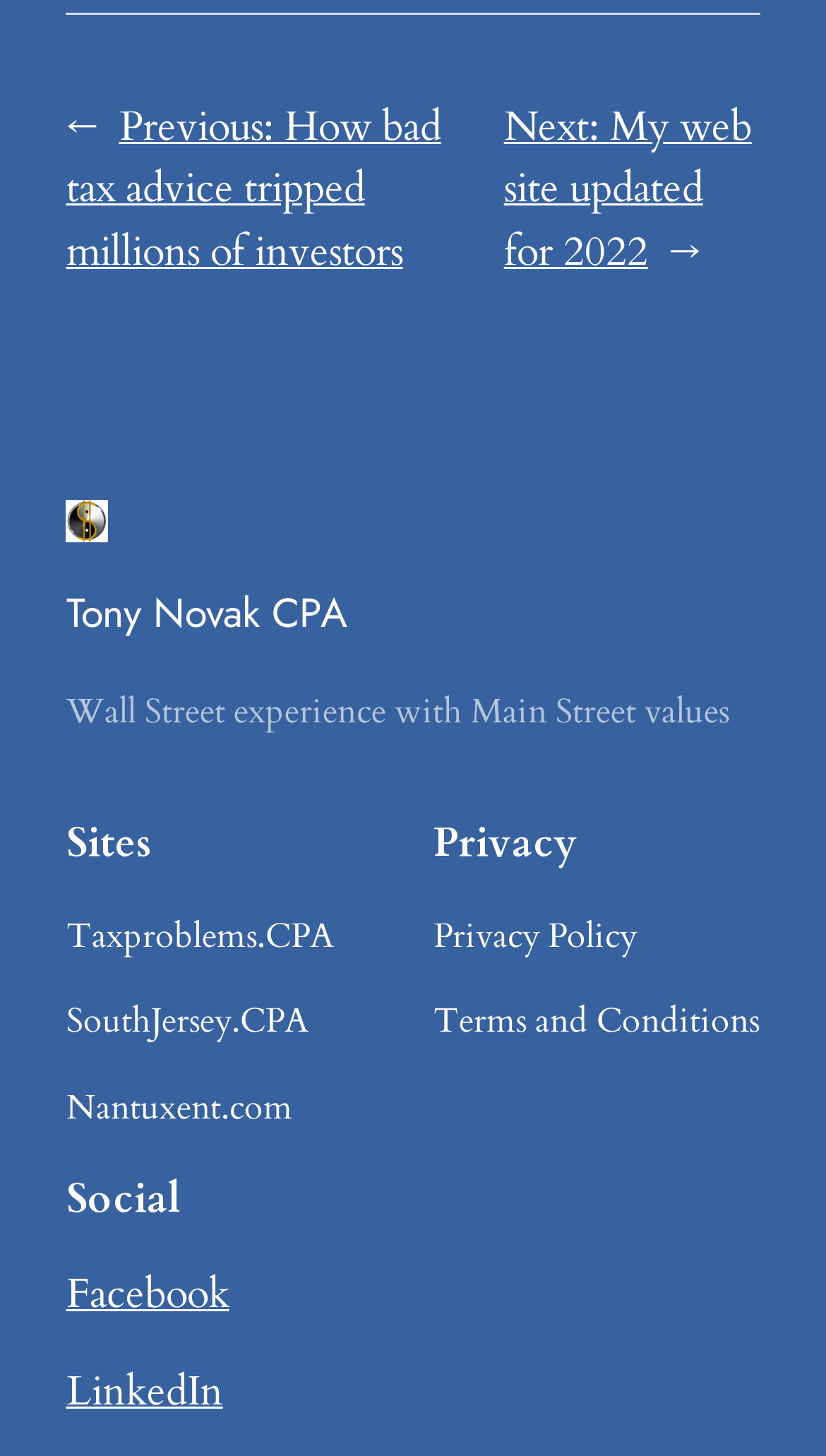What is the title of the second navigation section?
Look at the image and provide a short answer using one word or a phrase.

Navigation 2